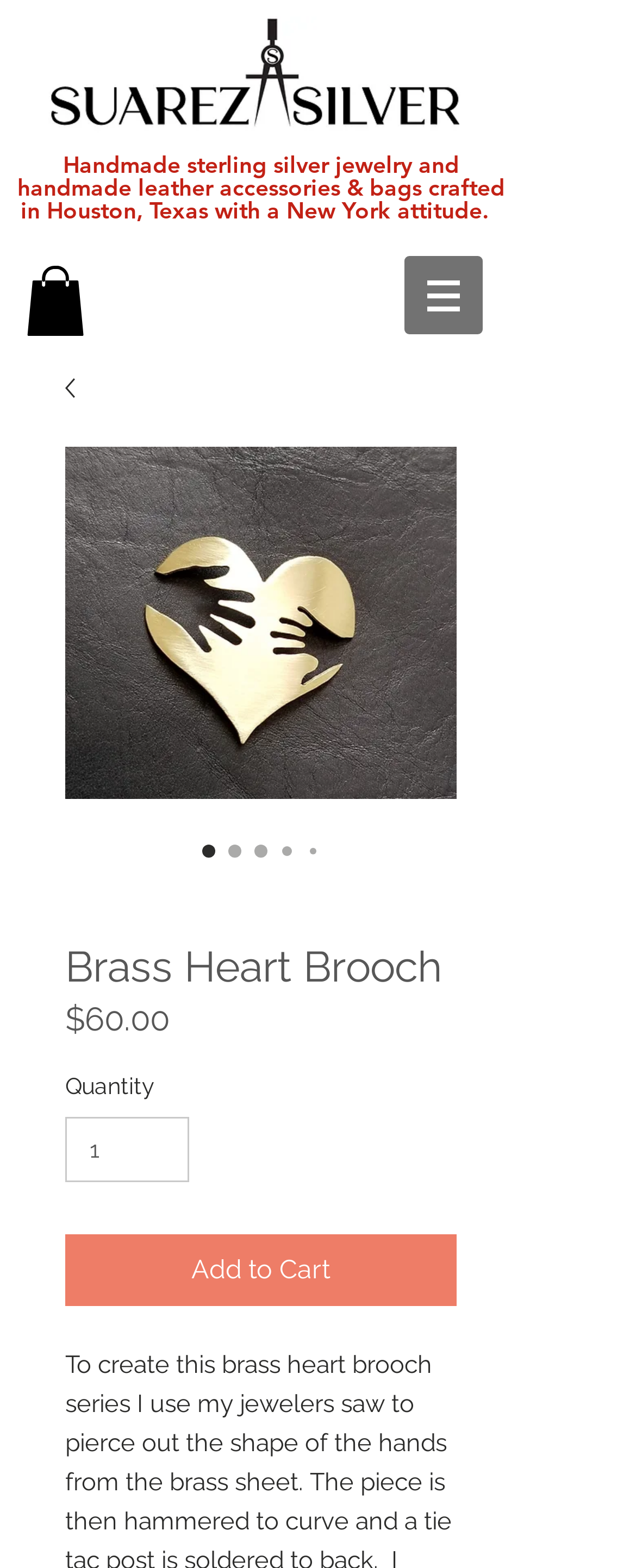What is the minimum quantity of the Brass Heart Brooch that can be purchased?
Using the information from the image, give a concise answer in one word or a short phrase.

1